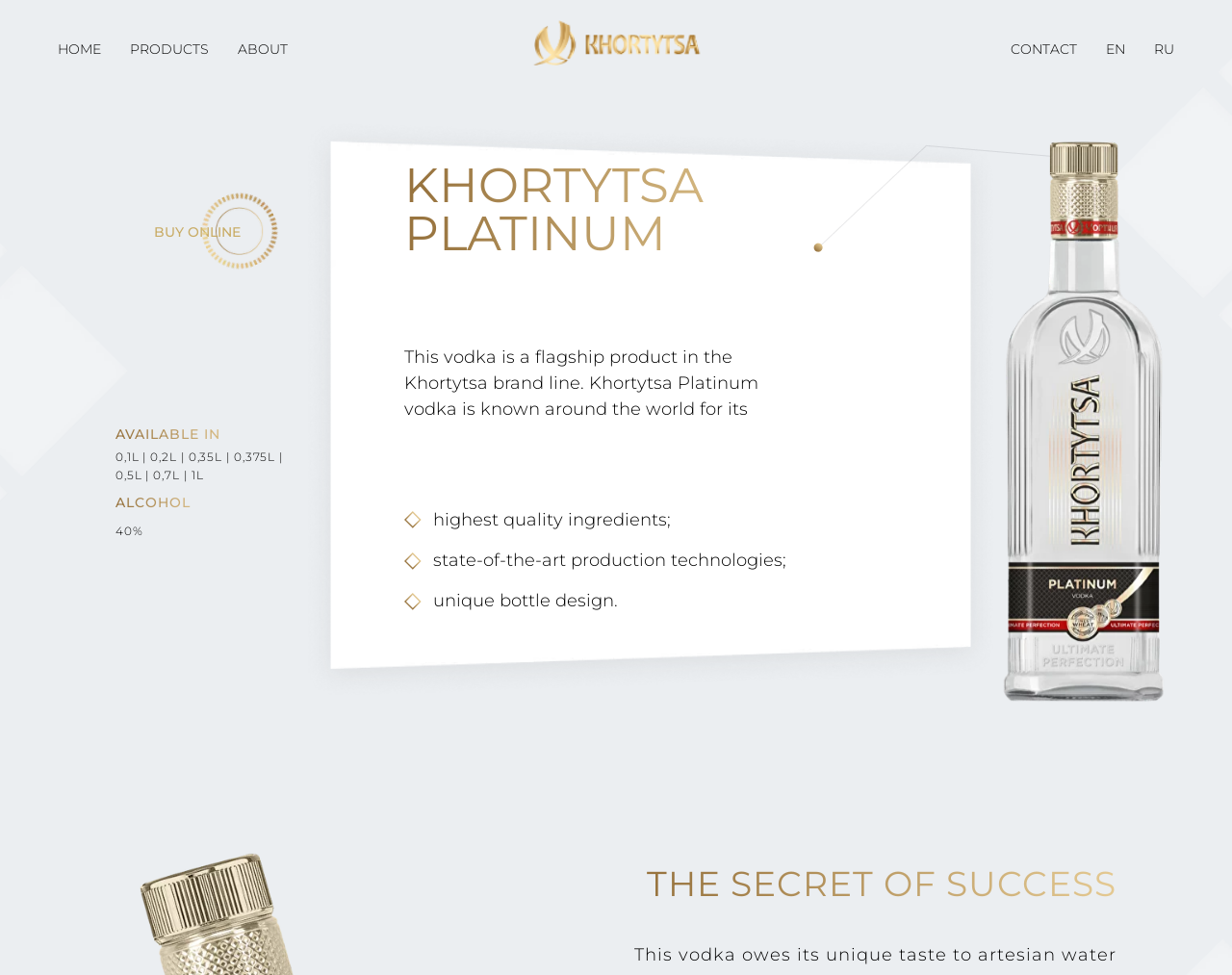Could you locate the bounding box coordinates for the section that should be clicked to accomplish this task: "View the BUY ONLINE options".

[0.125, 0.229, 0.195, 0.247]